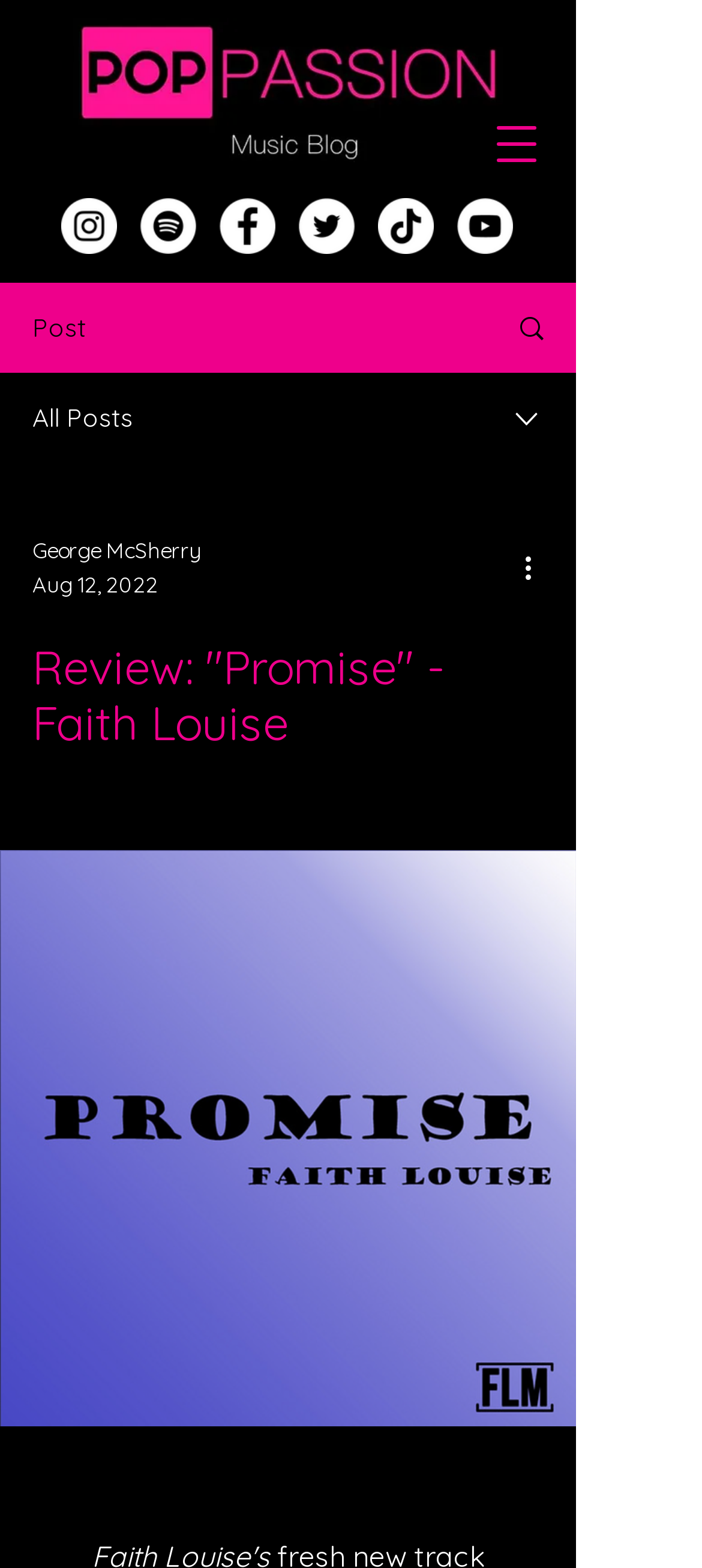Determine the bounding box coordinates of the clickable element to complete this instruction: "Click on 'NOTIFY ME'". Provide the coordinates in the format of four float numbers between 0 and 1, [left, top, right, bottom].

None